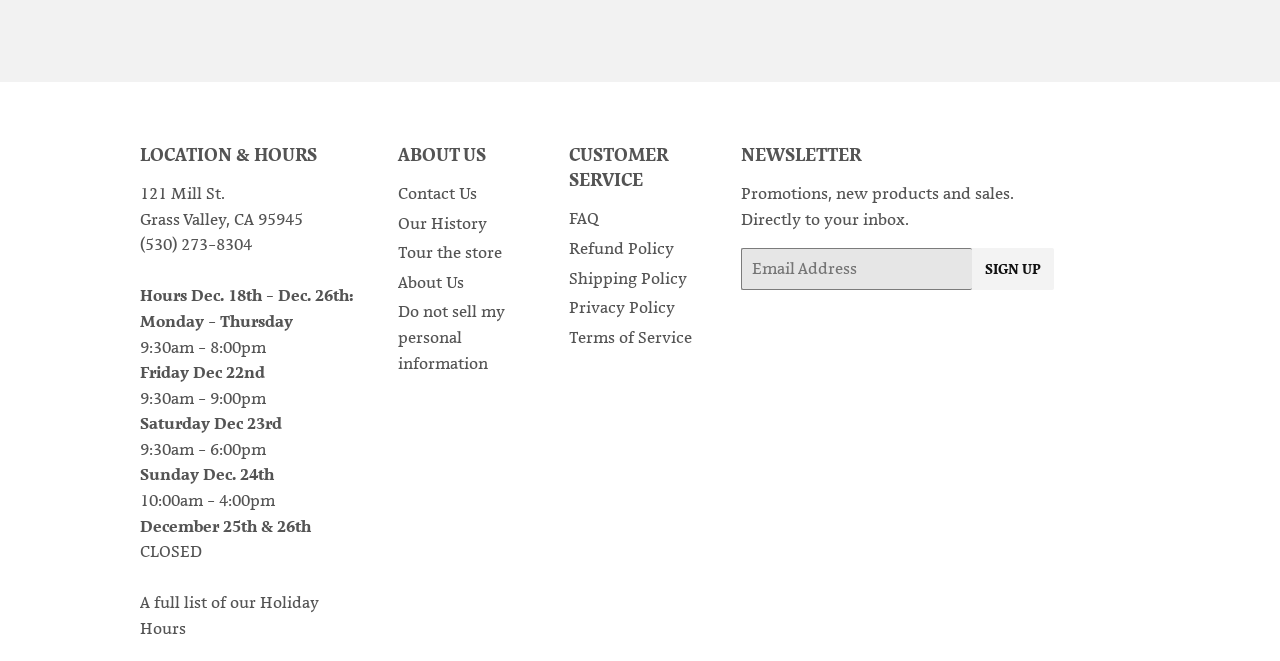Locate the UI element described by Tour the store in the provided webpage screenshot. Return the bounding box coordinates in the format (top-left x, top-left y, bottom-right x, bottom-right y), ensuring all values are between 0 and 1.

[0.311, 0.368, 0.392, 0.398]